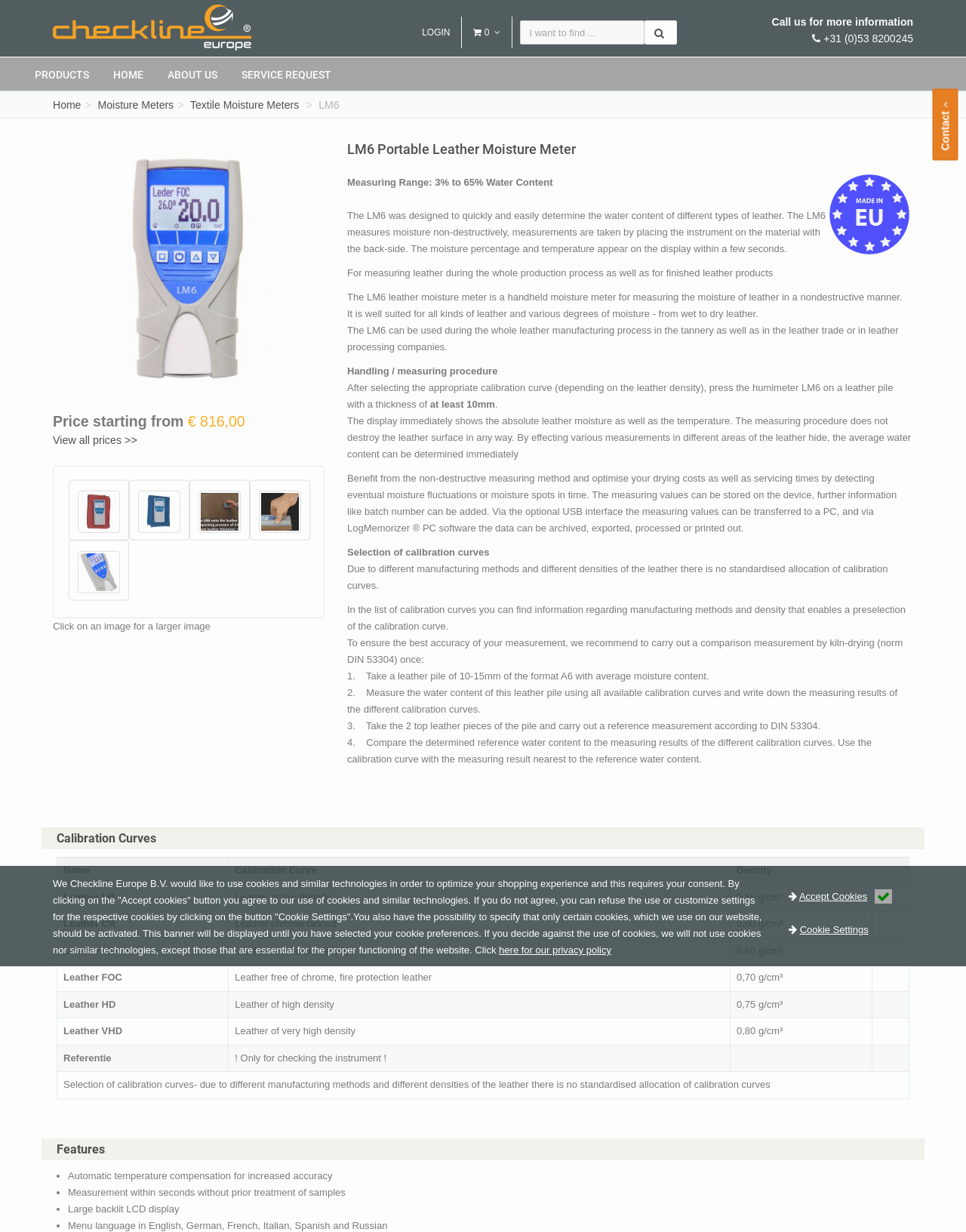Using the information in the image, give a comprehensive answer to the question: 
What is the price of the LM6?

The price of the LM6 can be found in the text 'Price starting from € 816,00' which is located above the 'View all prices >>' link.